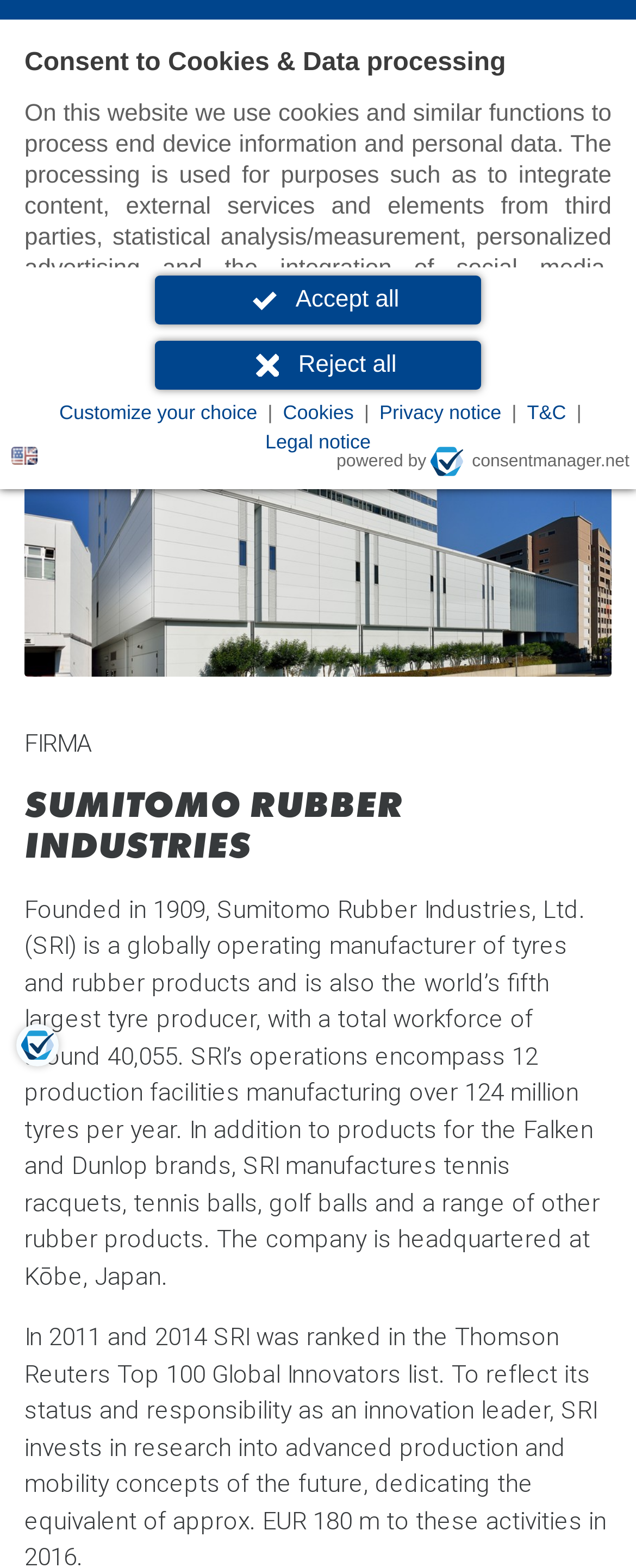Please provide the bounding box coordinates for the element that needs to be clicked to perform the instruction: "Click the language button". The coordinates must consist of four float numbers between 0 and 1, formatted as [left, top, right, bottom].

[0.008, 0.278, 0.069, 0.304]